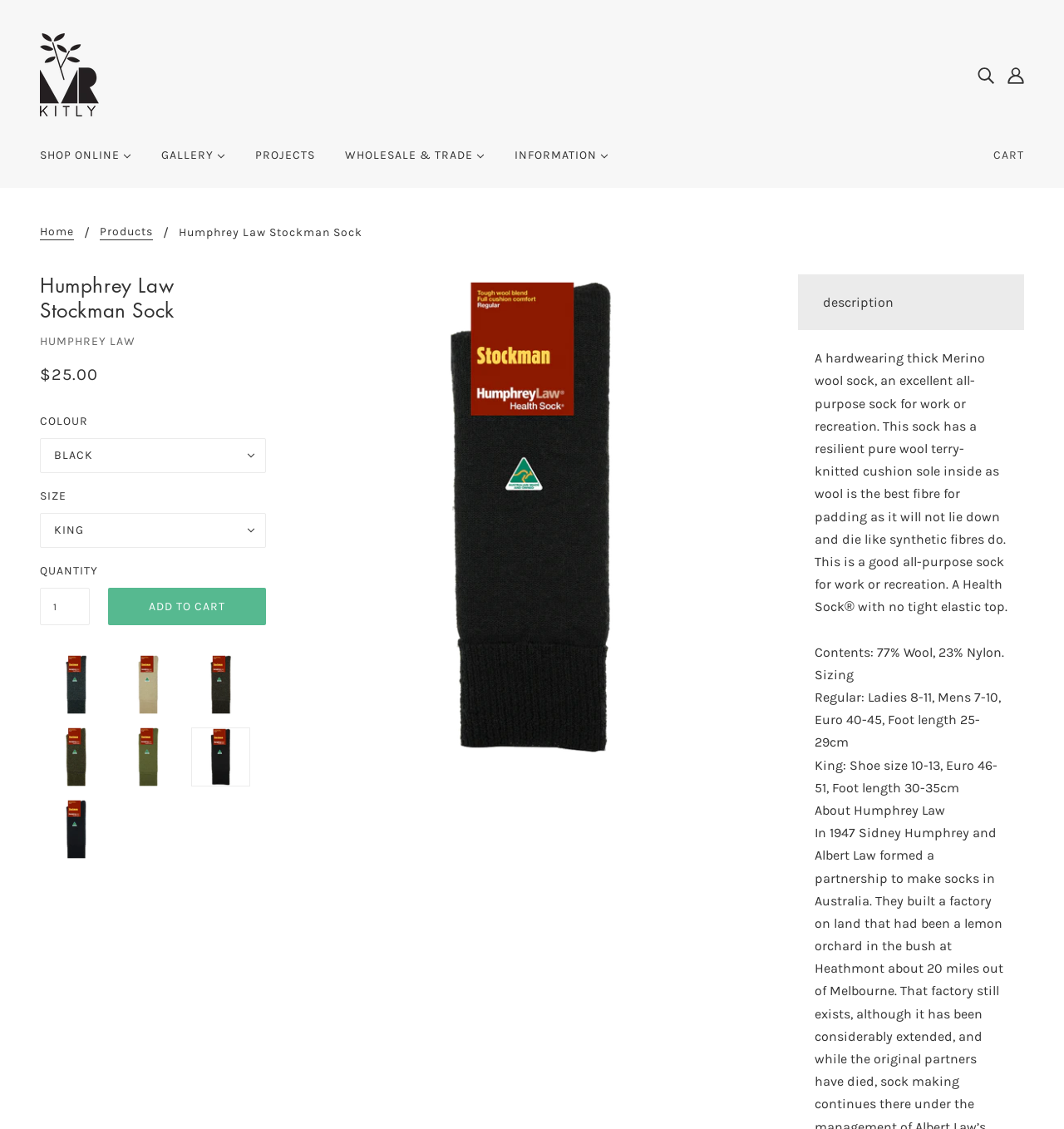Please find and provide the title of the webpage.

Humphrey Law Stockman Sock